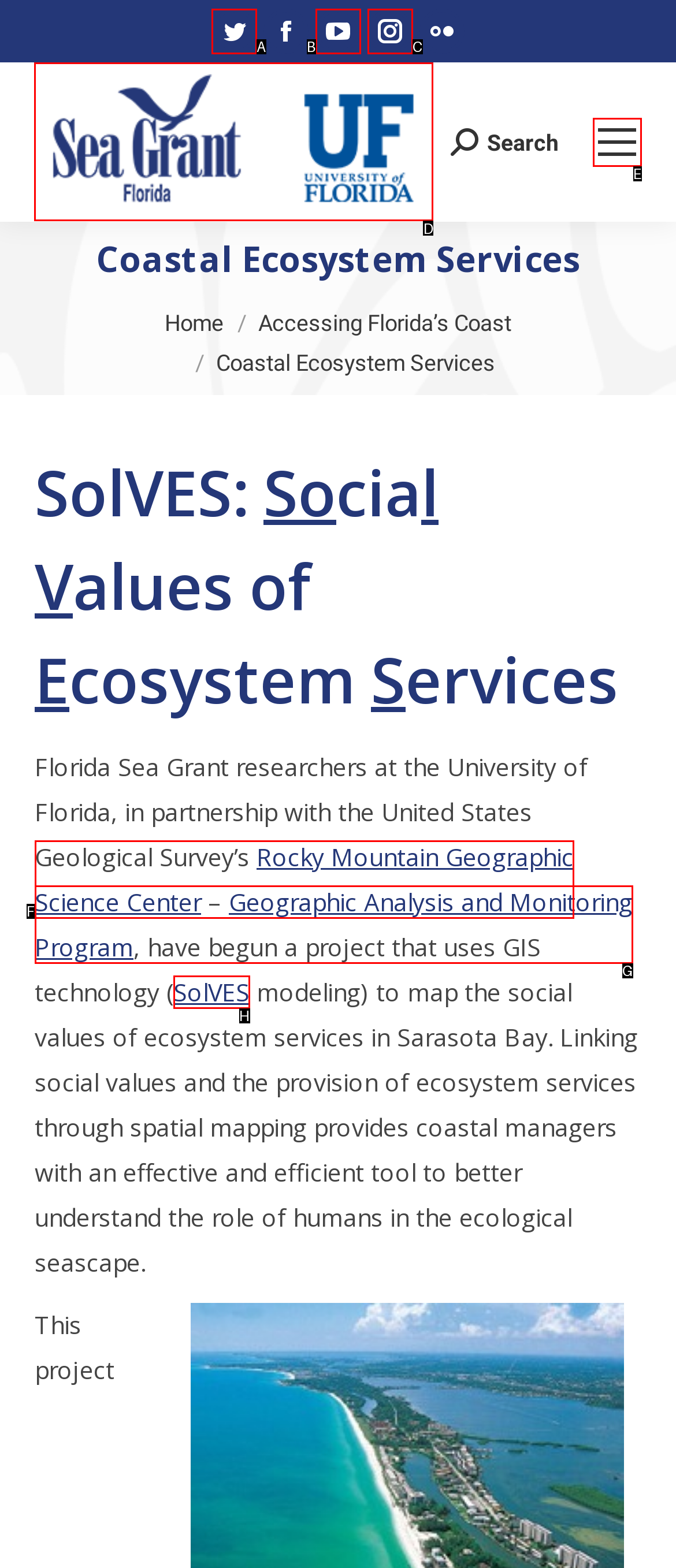Identify the HTML element I need to click to complete this task: Visit AlexaBlockchain website Provide the option's letter from the available choices.

None